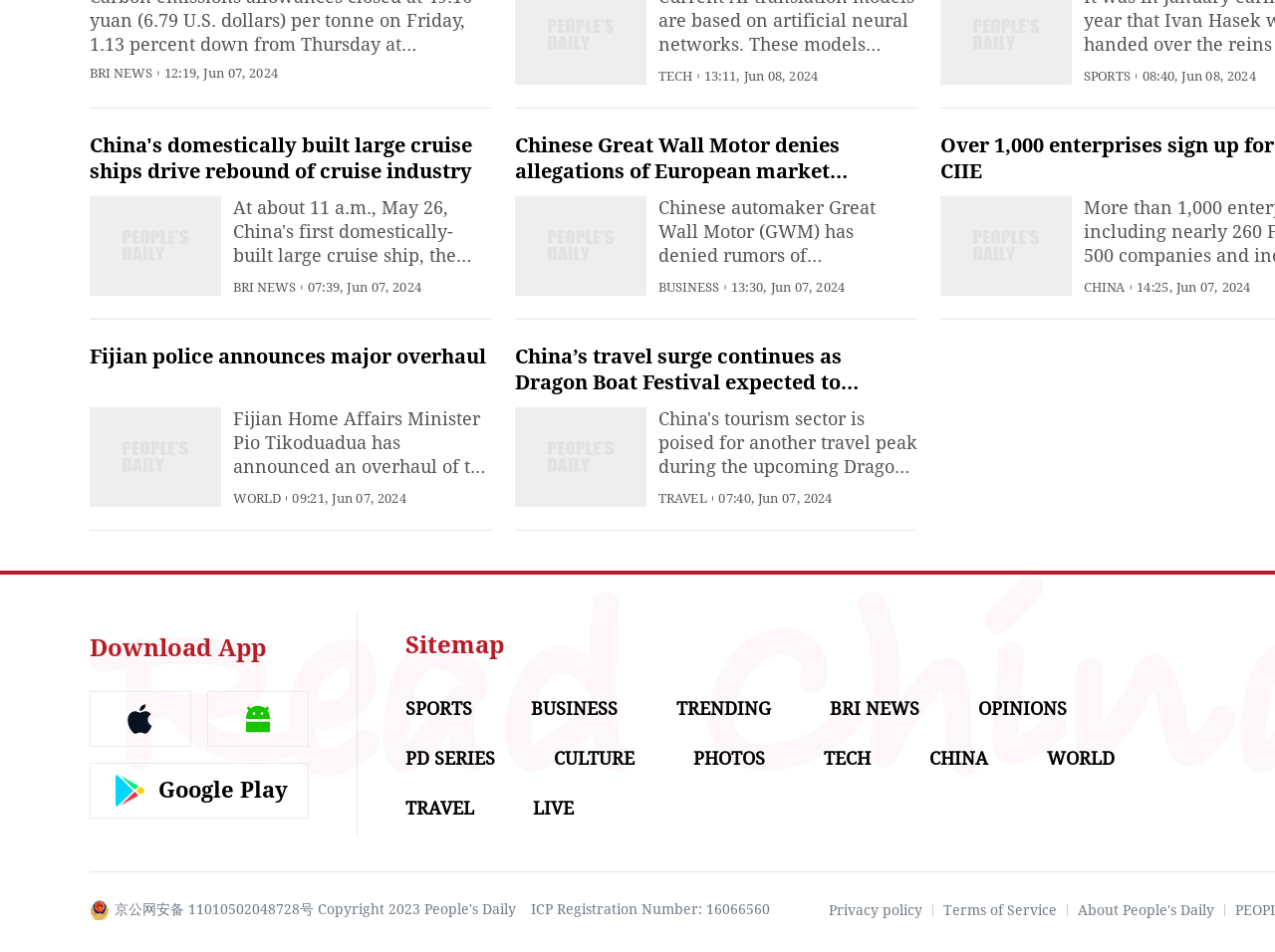Specify the bounding box coordinates of the area to click in order to follow the given instruction: "Open People's Daily English language App."

[0.07, 0.726, 0.15, 0.785]